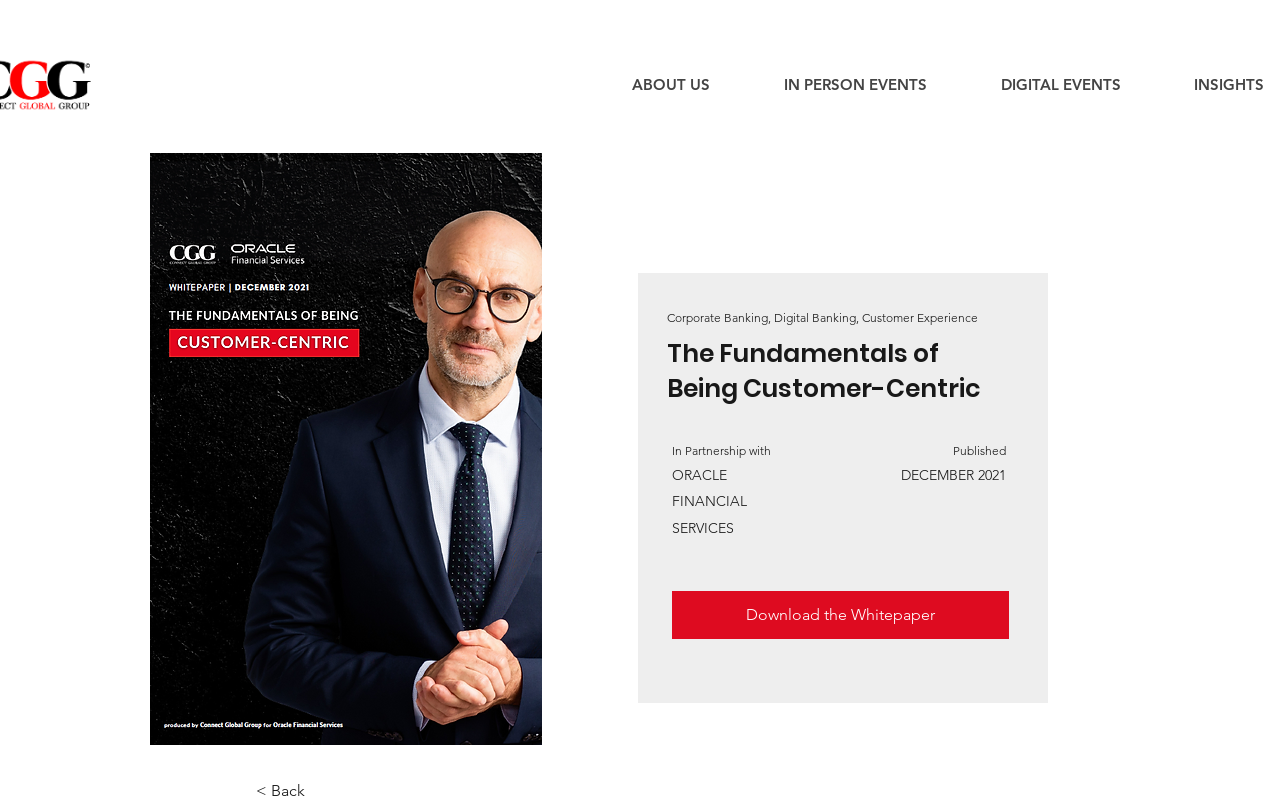When was the whitepaper published?
Using the image, give a concise answer in the form of a single word or short phrase.

DECEMBER 2021